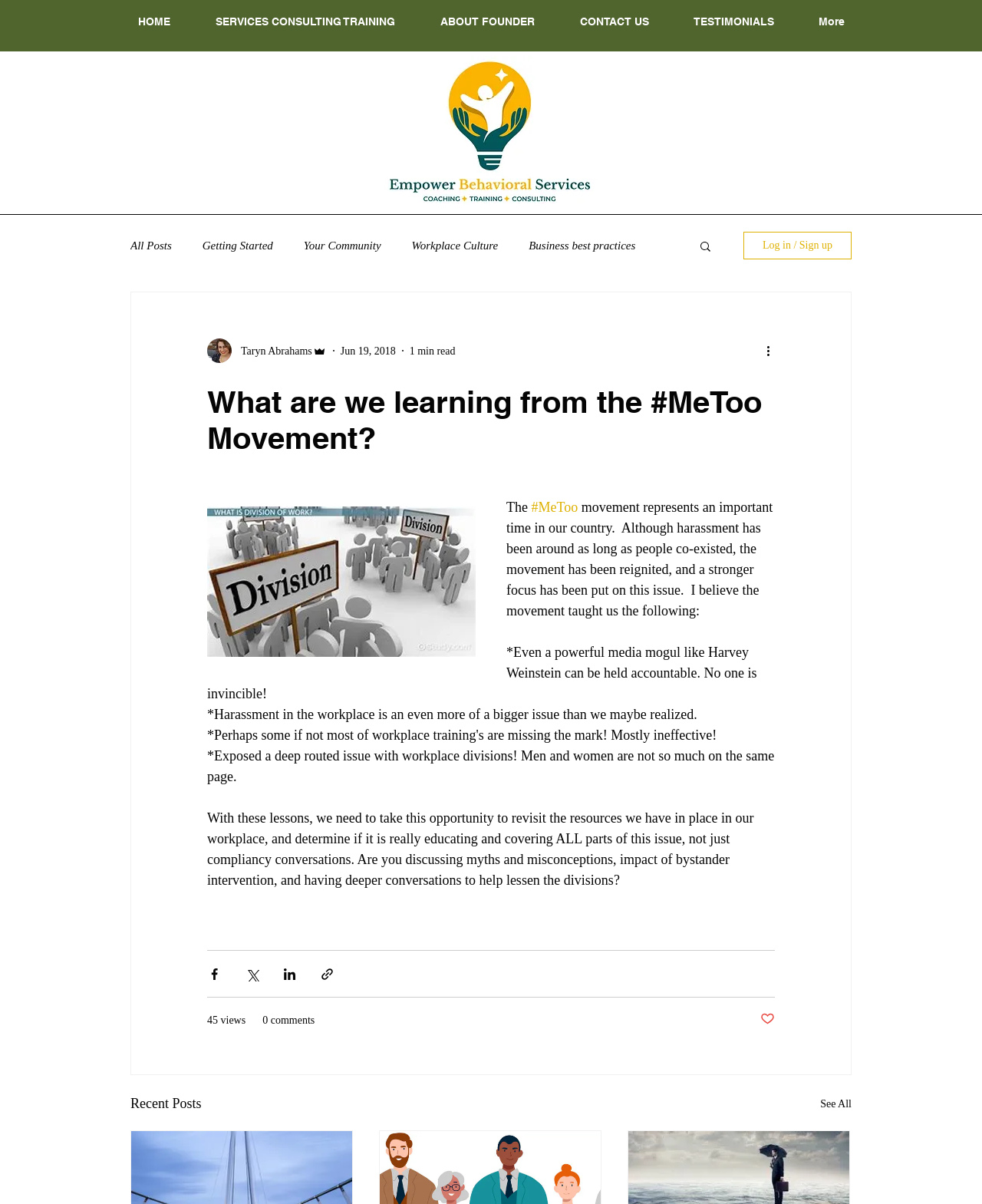Extract the primary heading text from the webpage.

What are we learning from the #MeToo Movement?